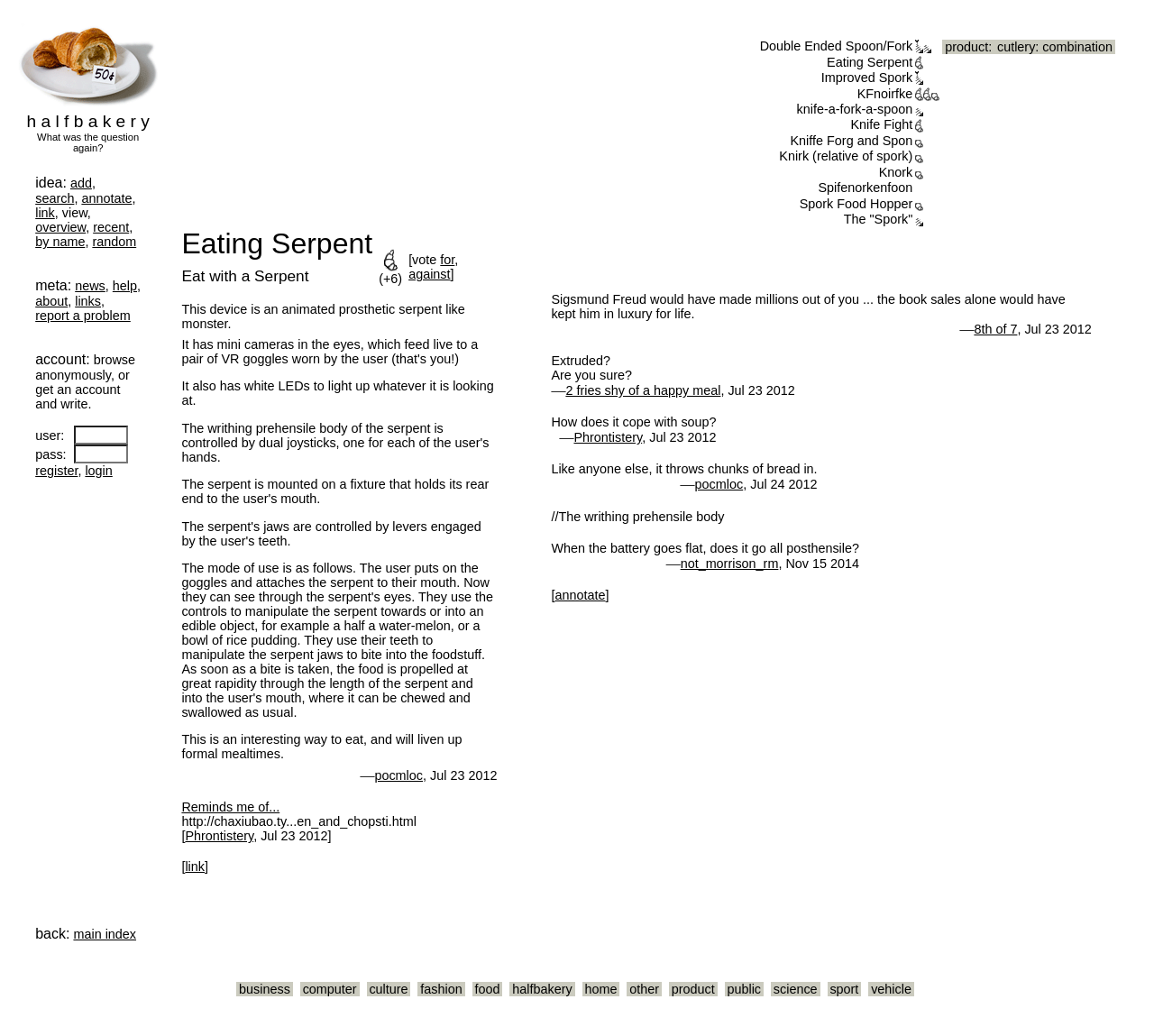Provide the bounding box coordinates for the UI element that is described by this text: "recent". The coordinates should be in the form of four float numbers between 0 and 1: [left, top, right, bottom].

[0.081, 0.213, 0.112, 0.226]